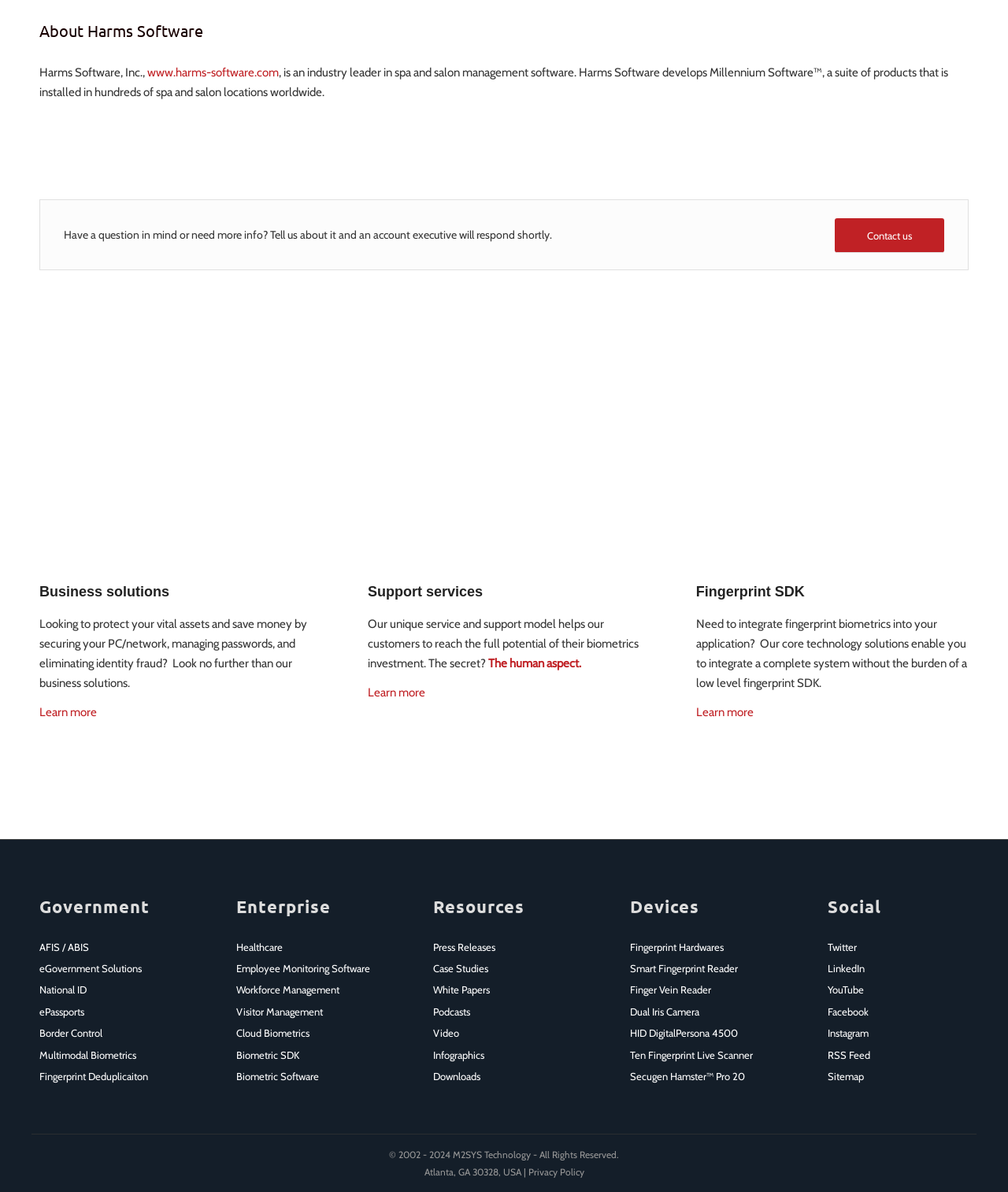Please specify the bounding box coordinates of the clickable region necessary for completing the following instruction: "Visit Twitter". The coordinates must consist of four float numbers between 0 and 1, i.e., [left, top, right, bottom].

[0.821, 0.786, 0.856, 0.804]